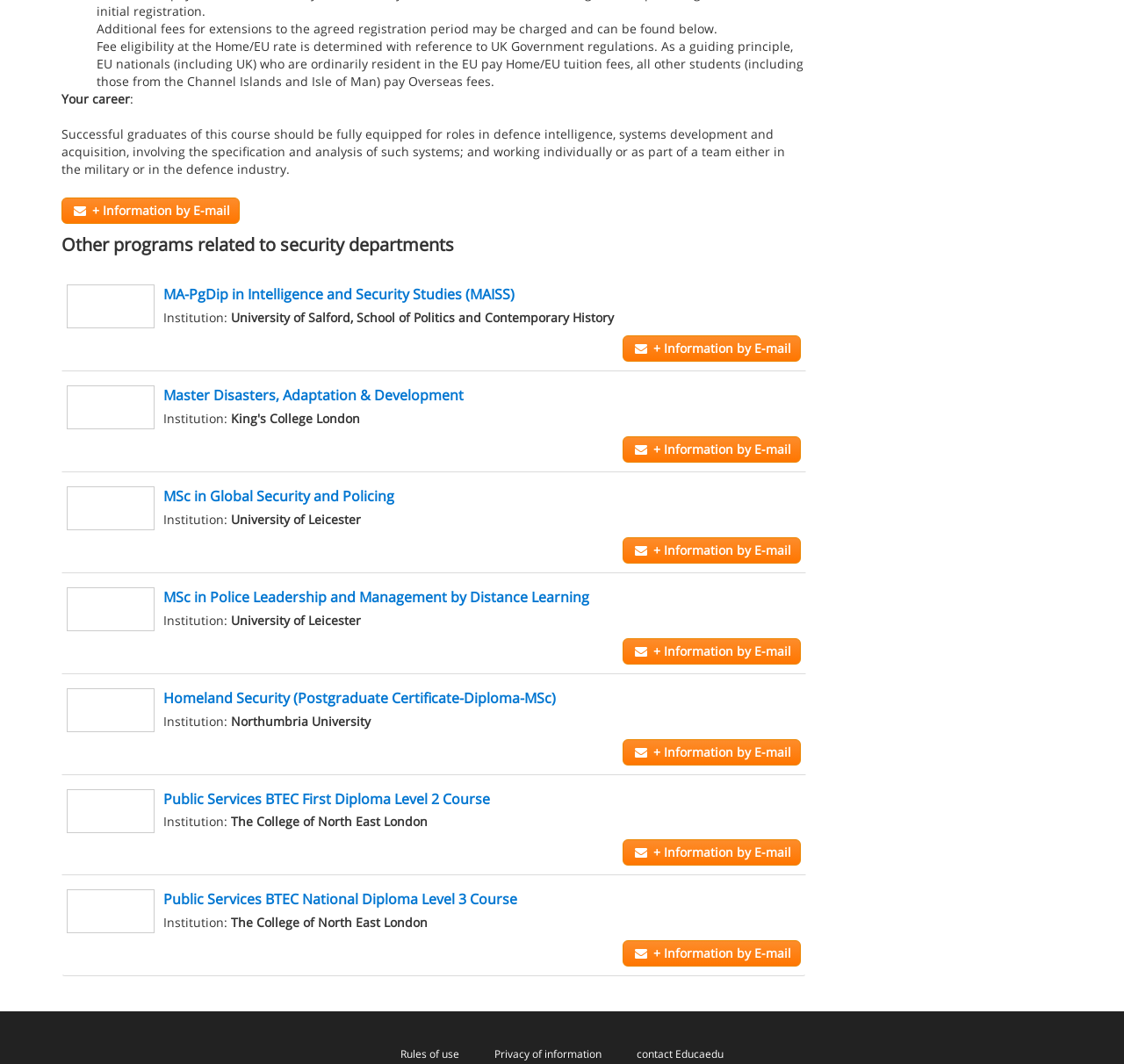Could you locate the bounding box coordinates for the section that should be clicked to accomplish this task: "Learn more about Public Services BTEC First Diploma Level 2 Course".

[0.145, 0.741, 0.436, 0.76]